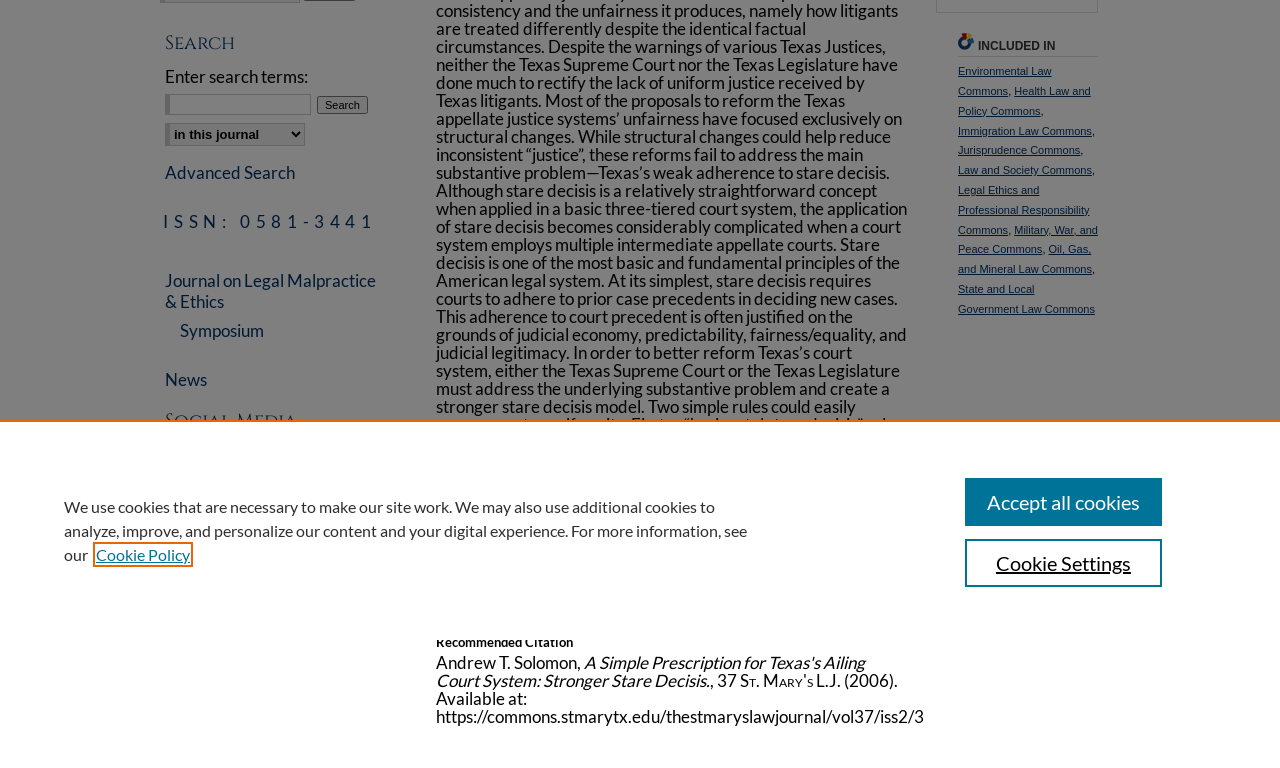Locate the UI element described as follows: "Symposium". Return the bounding box coordinates as four float numbers between 0 and 1 in the order [left, top, right, bottom].

[0.129, 0.417, 0.305, 0.444]